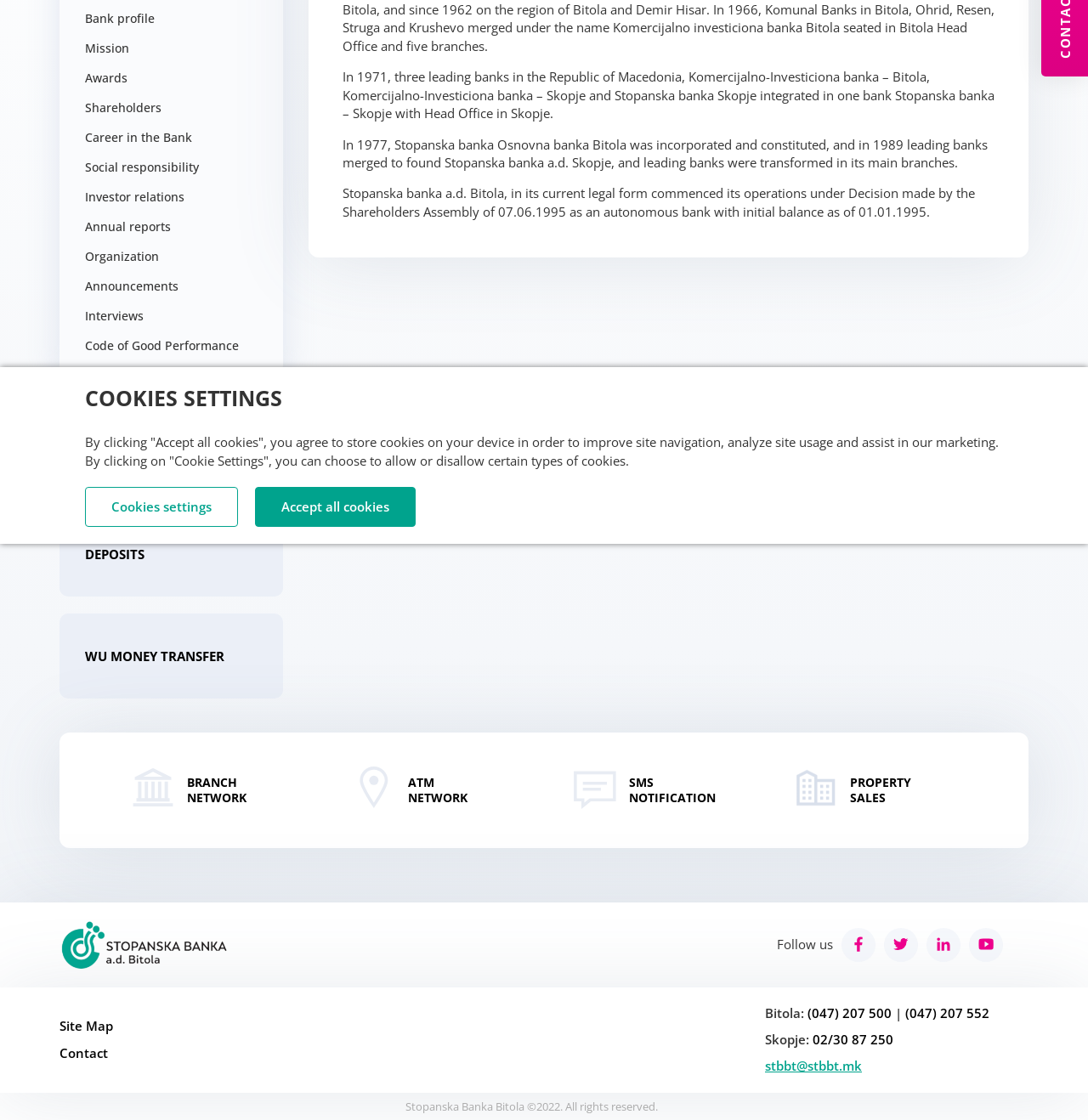Locate the bounding box coordinates of the UI element described by: "title="Facebook"". Provide the coordinates as four float numbers between 0 and 1, formatted as [left, top, right, bottom].

[0.773, 0.828, 0.805, 0.859]